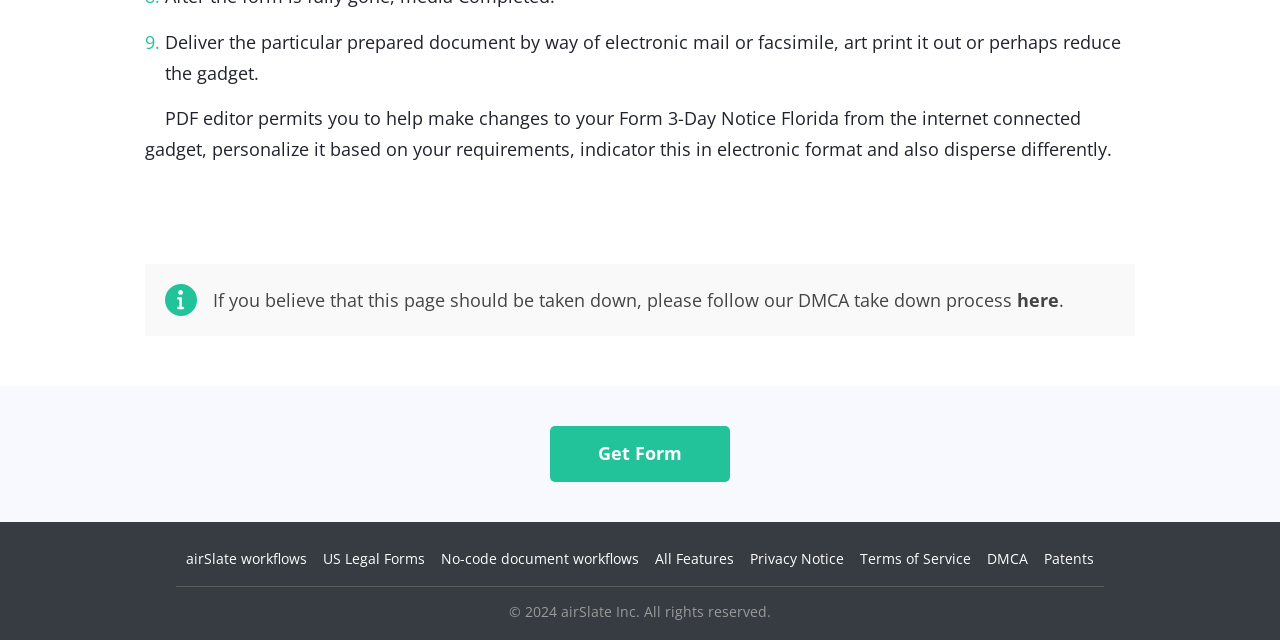Utilize the details in the image to give a detailed response to the question: How many links are there at the bottom of the webpage?

There are 7 links at the bottom of the webpage, including 'airSlate workflows', 'US Legal Forms', 'No-code document workflows', 'All Features', 'Privacy Notice', 'Terms of Service', and 'DMCA'.